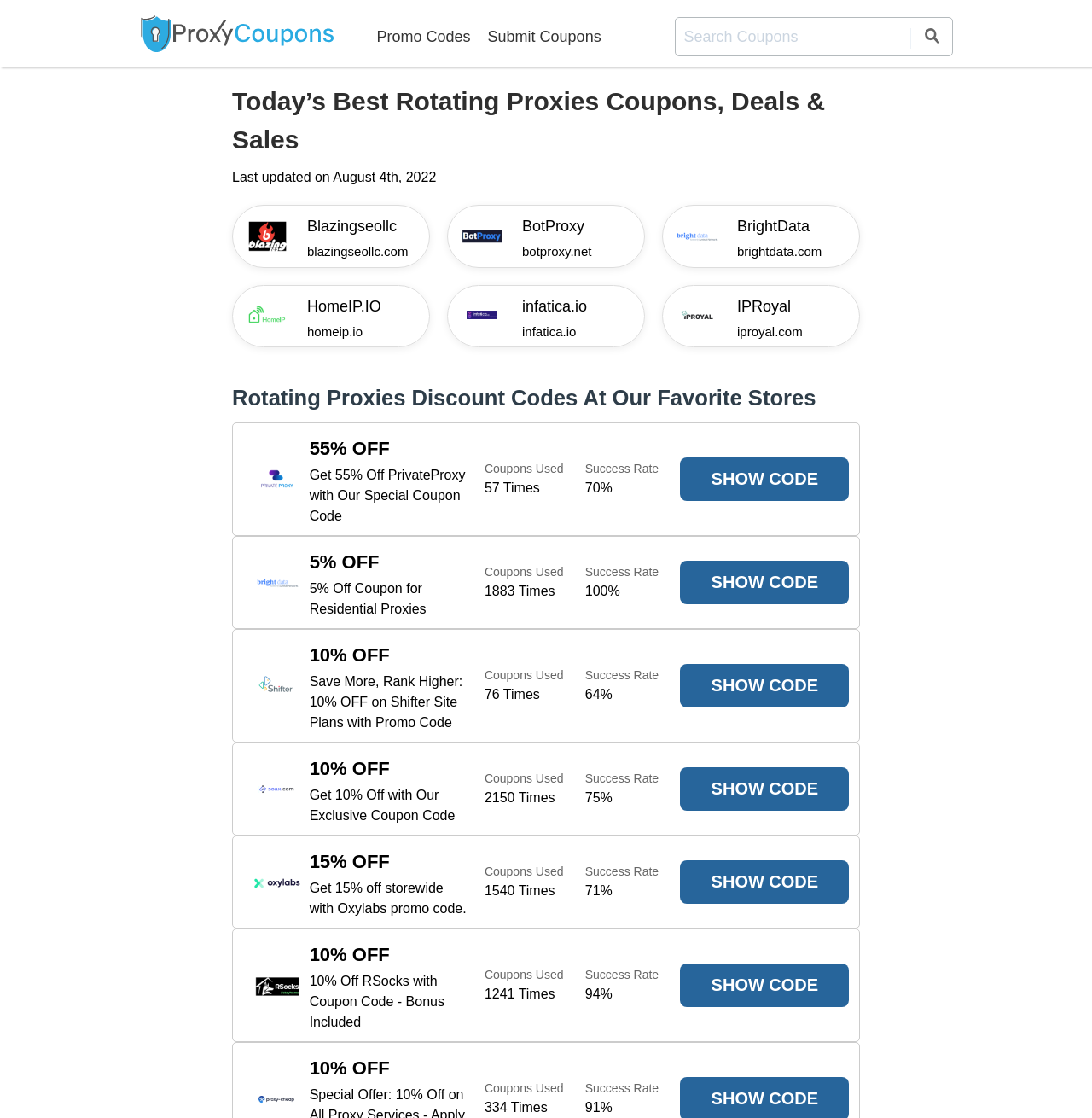What is the discount percentage for BrightData?
Look at the image and construct a detailed response to the question.

I looked at the coupon code section for BrightData and found that it offers a 5% discount, as indicated by the text '5% OFF'.